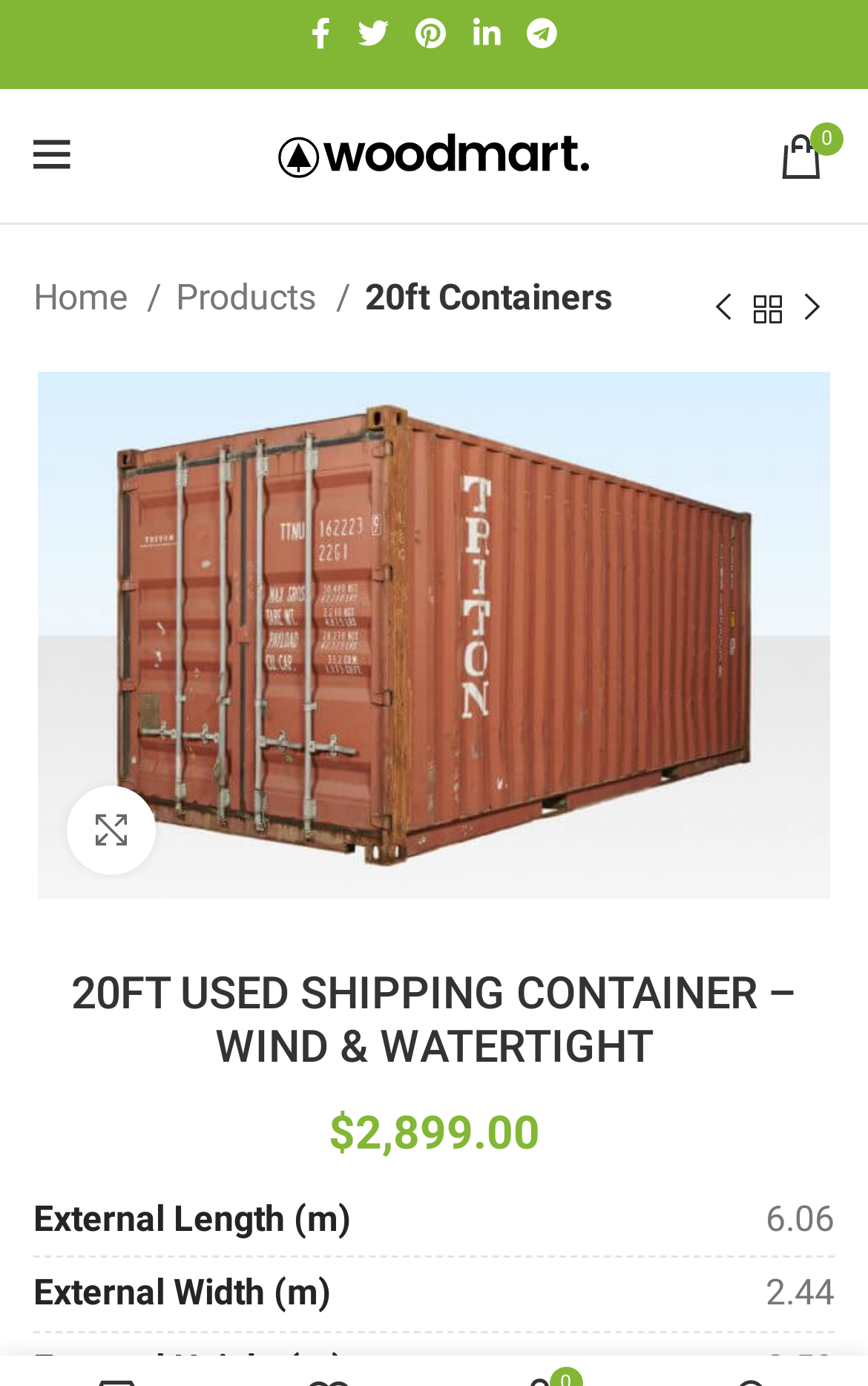Identify and extract the main heading from the webpage.

20FT USED SHIPPING CONTAINER – WIND & WATERTIGHT